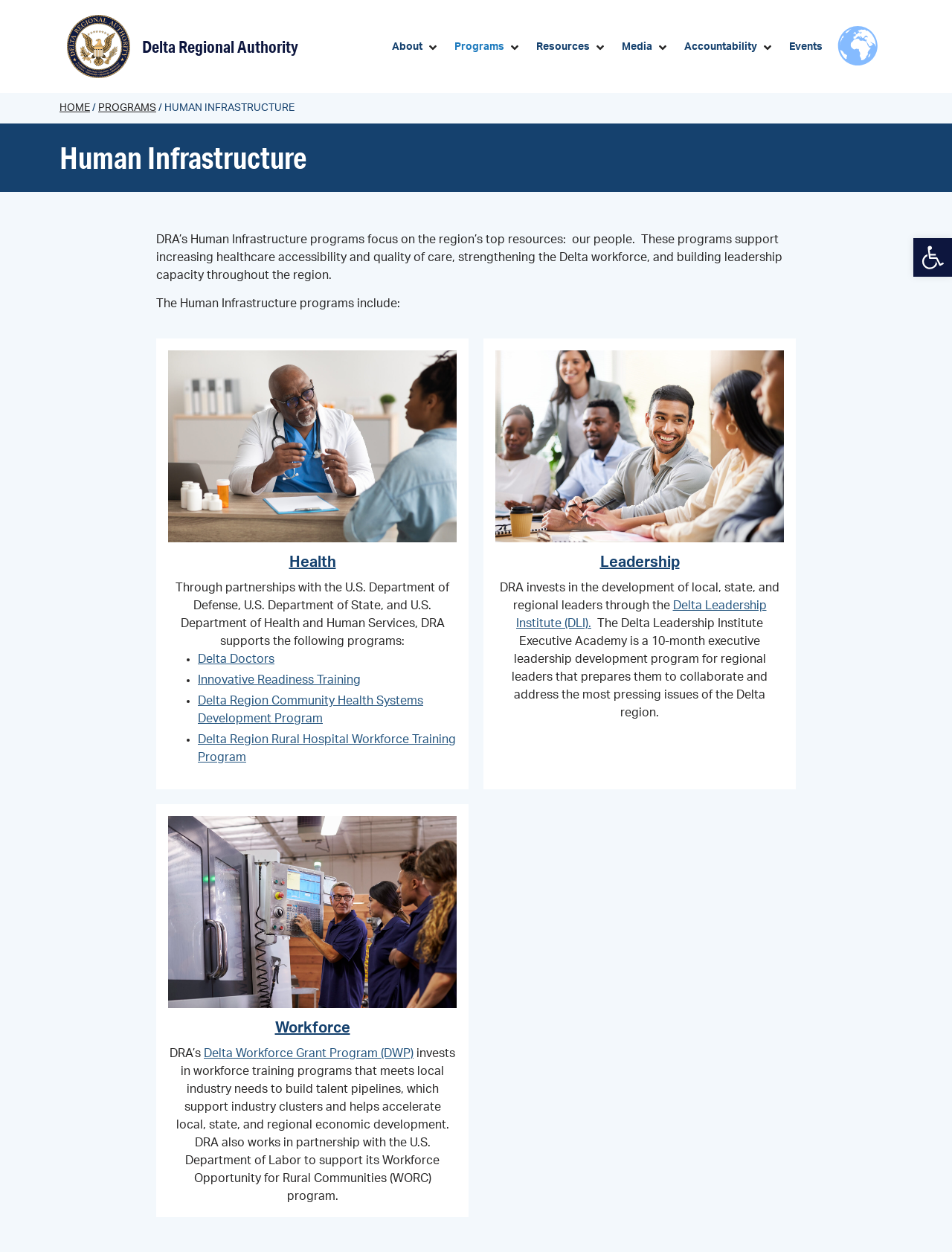Using the provided description: "Media Menu", find the bounding box coordinates of the corresponding UI element. The output should be four float numbers between 0 and 1, in the format [left, top, right, bottom].

[0.645, 0.029, 0.711, 0.047]